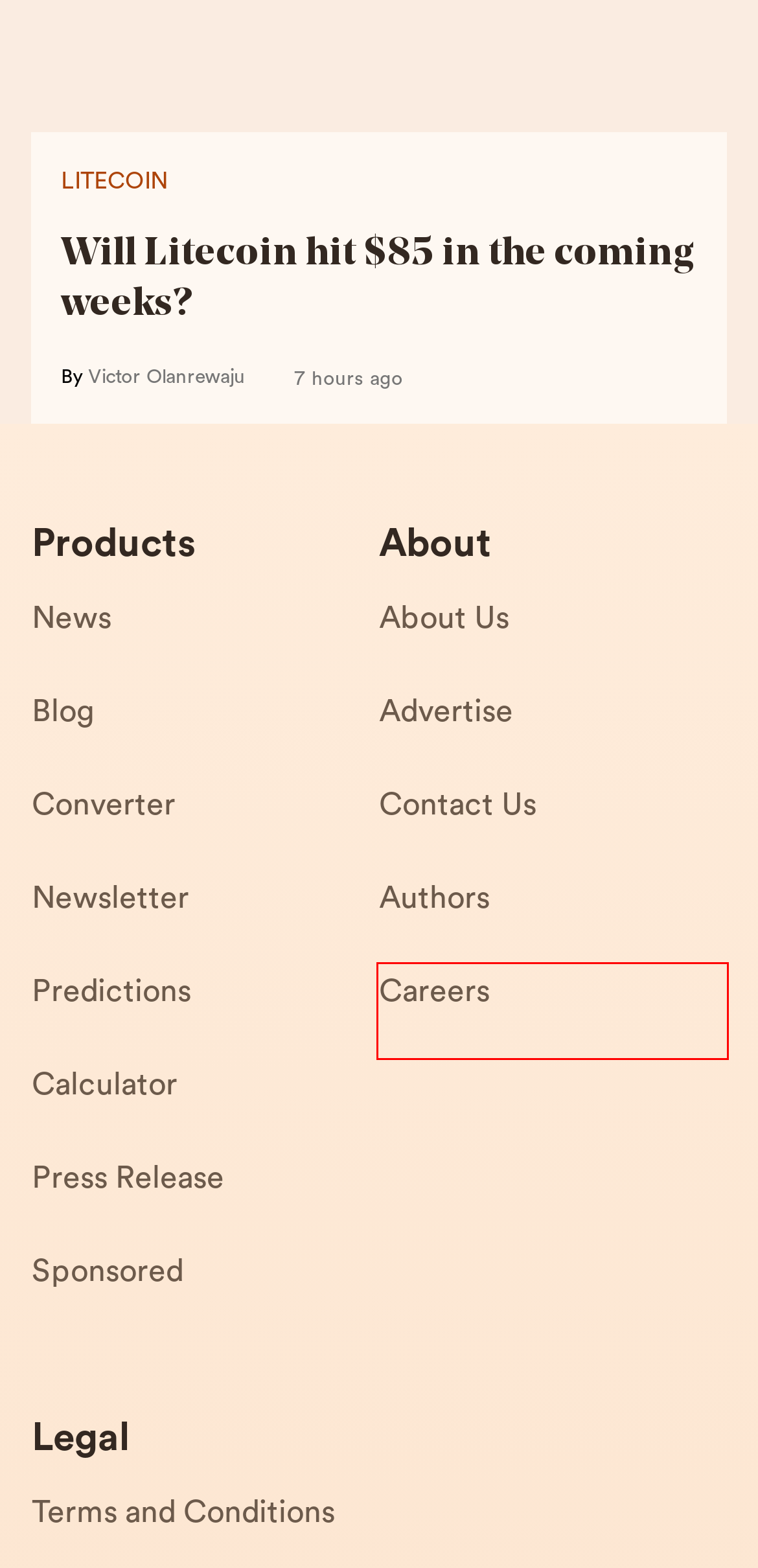Review the screenshot of a webpage that includes a red bounding box. Choose the webpage description that best matches the new webpage displayed after clicking the element within the bounding box. Here are the candidates:
A. Litecoin (LTC) News - AMBCrypto
B. Advertise with us - AMBCrypto
C. Will Litecoin hit $85 in the coming weeks? - AMBCrypto
D. Careers - AMBCrypto
E. Contact Us - AMBCrypto
F. Meet the Expert Cryptocurrency and AI Writers and Editors at AMBCrypto
G. About Us - AMBCrypto
H. Press Release - AMBCrypto

D